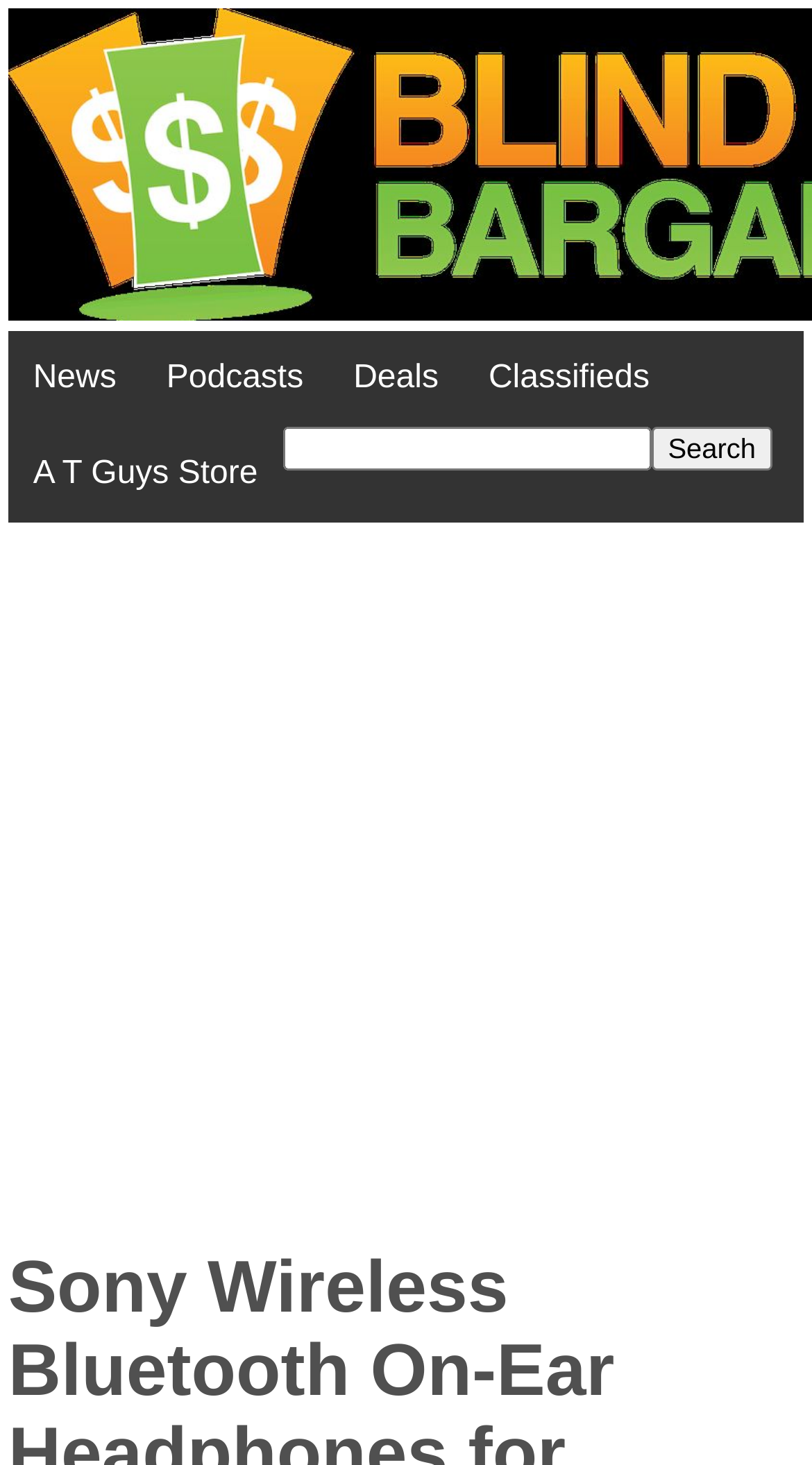Explain in detail what you observe on this webpage.

The webpage appears to be a product page for the Sony Wireless Bluetooth On-Ear Headphones, with a focus on a specific deal or offer. At the top of the page, there is a navigation menu with five links: "News", "Podcasts", "Deals", "Classifieds", and "A T Guys Store", which are evenly spaced and aligned horizontally. 

Below the navigation menu, there is a search bar with a label "Search for" and a "Search" button to the right of it. The search bar is quite wide, taking up most of the horizontal space.

The main content of the page is an iframe that takes up the majority of the page's vertical space, which is likely an advertisement. The iframe is positioned below the search bar and navigation menu, and spans the full width of the page.